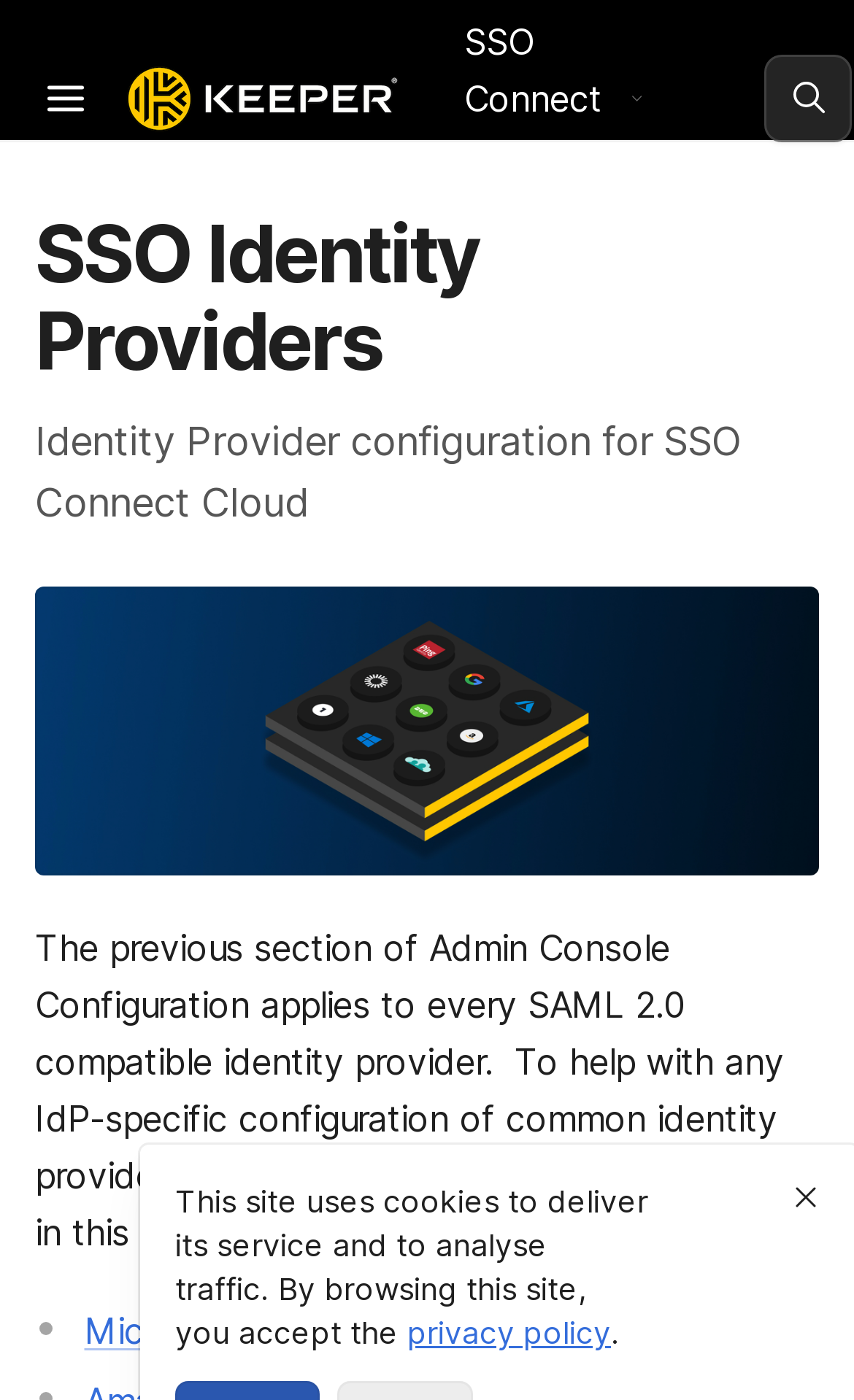What is the topic of the current page?
Analyze the screenshot and provide a detailed answer to the question.

I found the topic of the current page by reading the static text that says 'Identity Provider configuration for SSO Connect Cloud', which indicates that the current page is about configuring identity providers for SSO Connect Cloud.